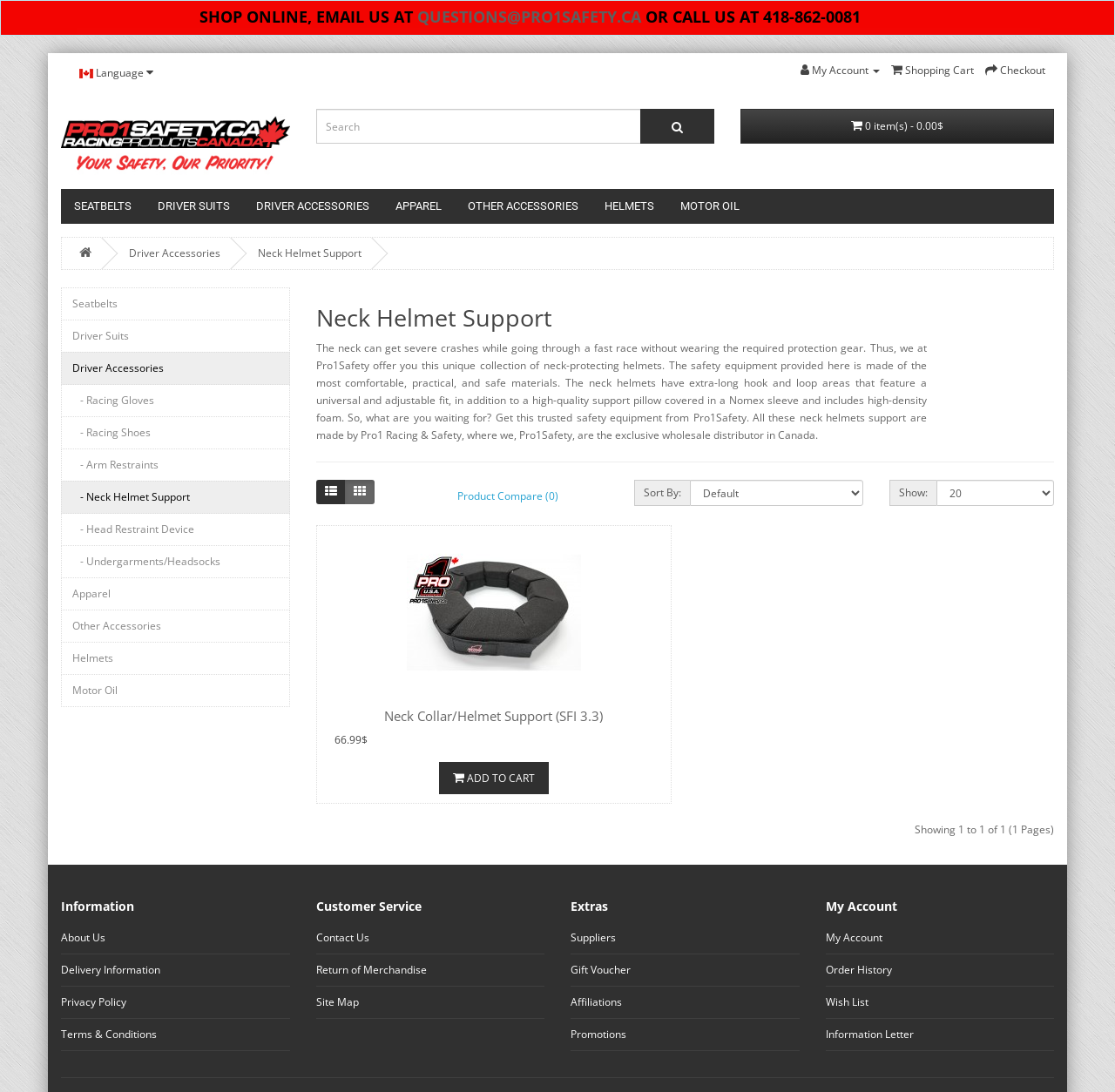Please locate the bounding box coordinates of the element that should be clicked to complete the given instruction: "Search for products".

[0.283, 0.1, 0.575, 0.132]